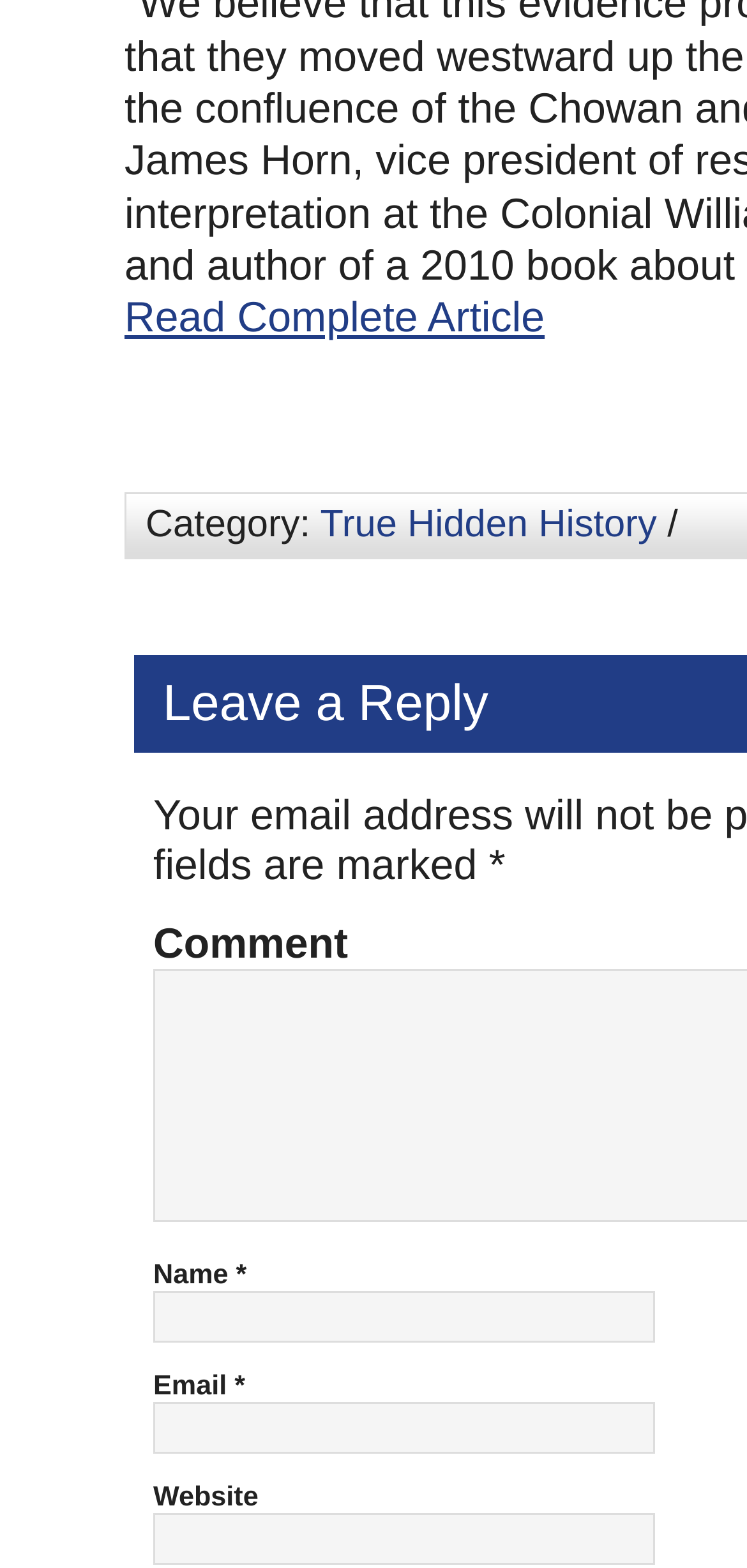Please examine the image and provide a detailed answer to the question: How many textboxes are required?

I counted the number of textboxes with the 'required: True' attribute, which are the 'Name *' and 'Email *' textboxes, totaling 2 required textboxes.